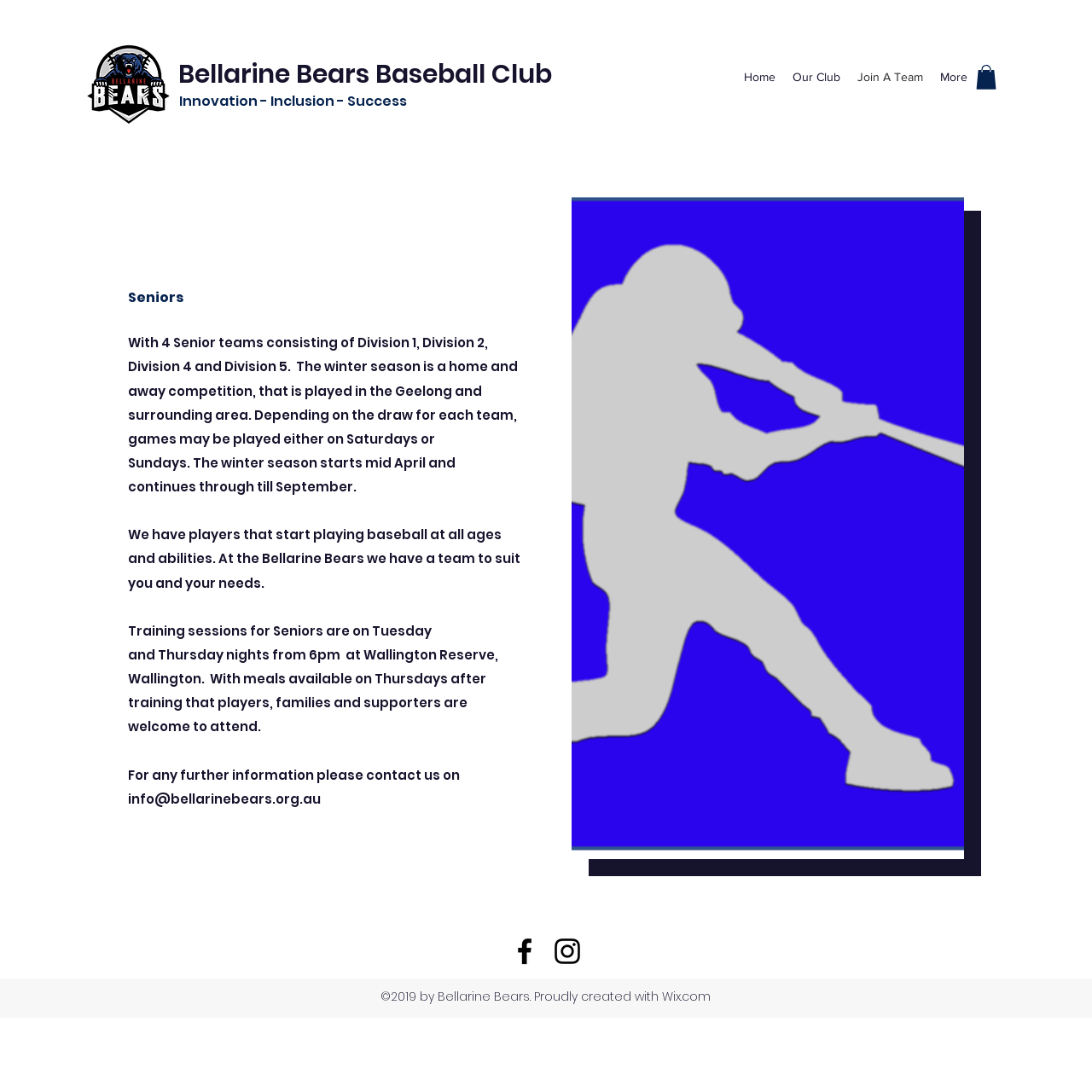Pinpoint the bounding box coordinates for the area that should be clicked to perform the following instruction: "Click the 'info@bellarinebears.org.au' email link".

[0.117, 0.723, 0.294, 0.74]